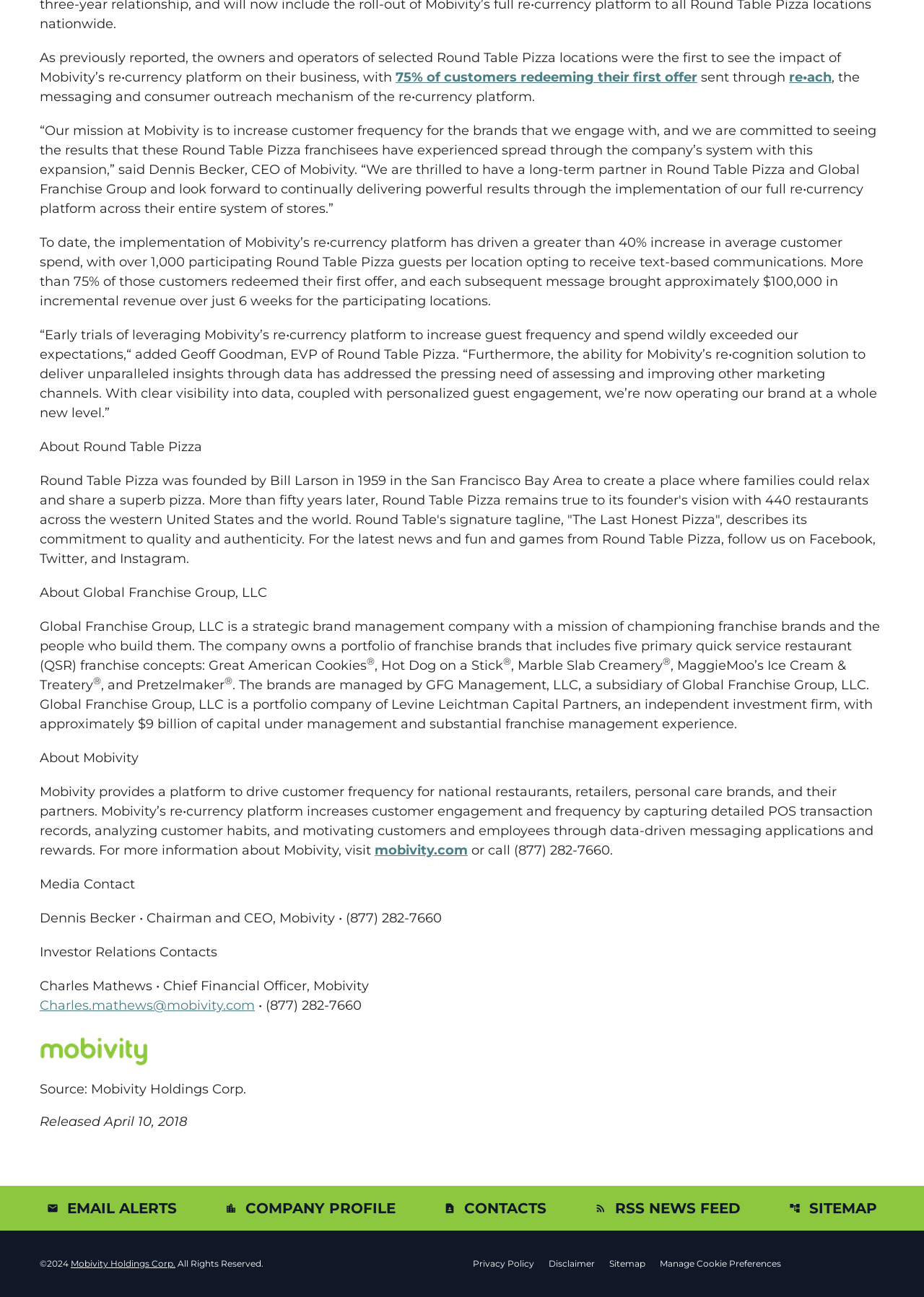Determine the bounding box coordinates for the UI element described. Format the coordinates as (top-left x, top-left y, bottom-right x, bottom-right y) and ensure all values are between 0 and 1. Element description: Manage Cookie Preferences

[0.714, 0.971, 0.845, 0.978]